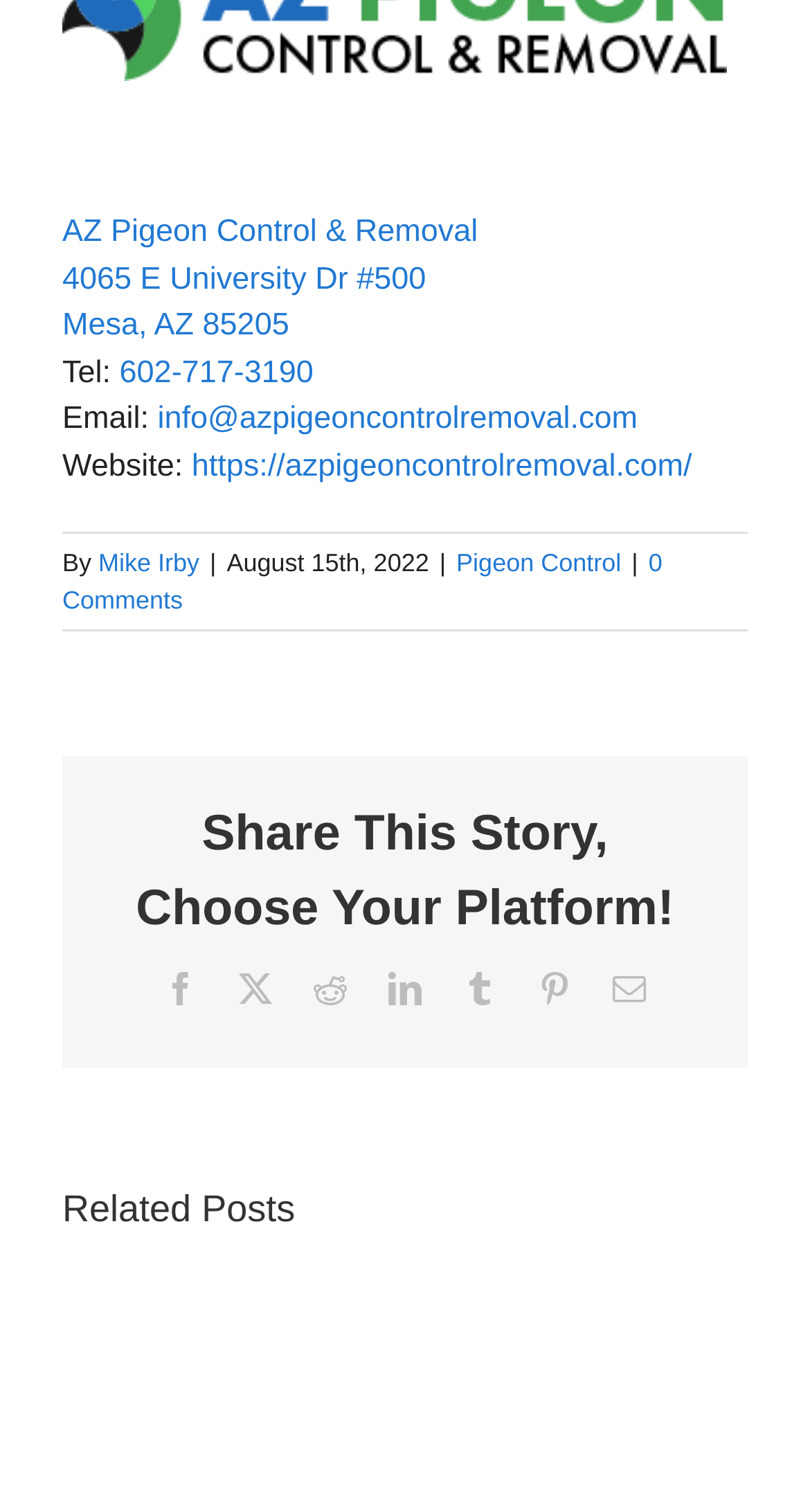Please find the bounding box coordinates of the element's region to be clicked to carry out this instruction: "Visit the company website".

[0.237, 0.296, 0.854, 0.32]